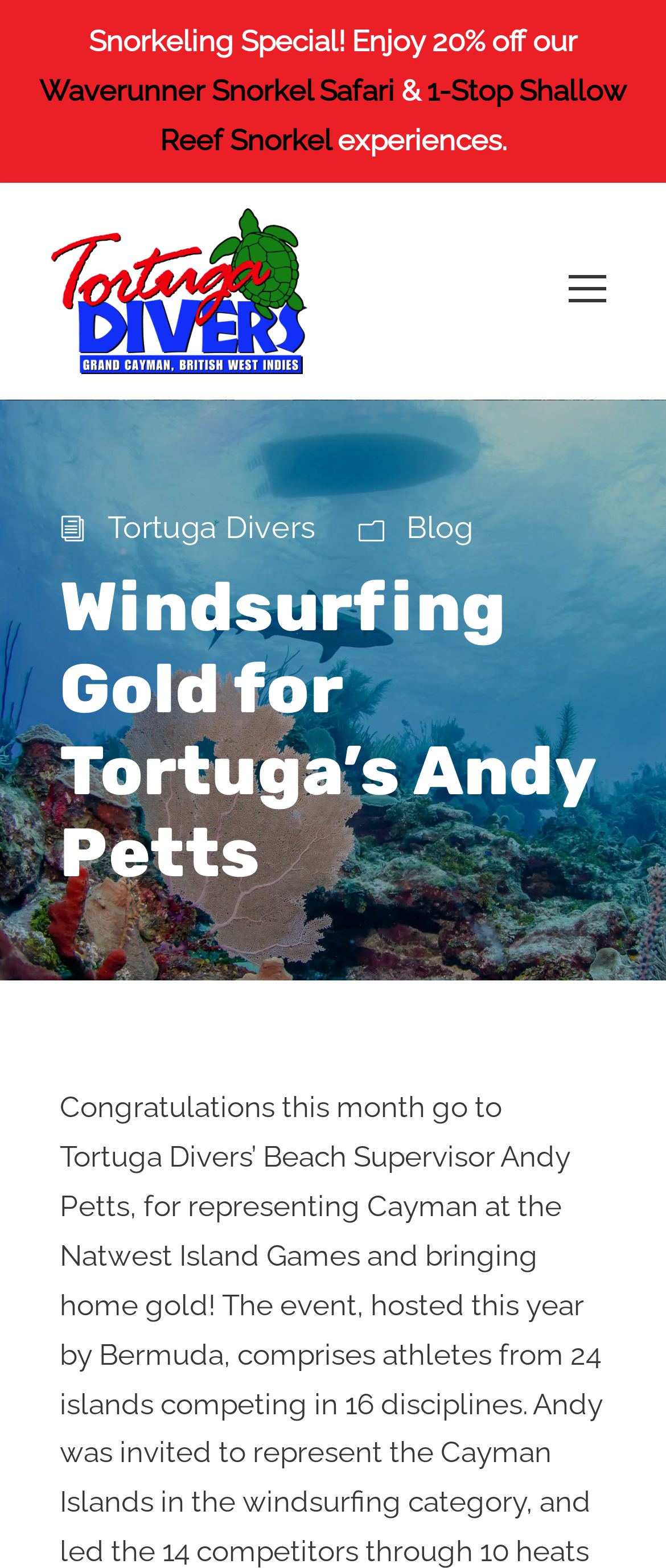For the given element description Tortuga Divers, determine the bounding box coordinates of the UI element. The coordinates should follow the format (top-left x, top-left y, bottom-right x, bottom-right y) and be within the range of 0 to 1.

[0.162, 0.324, 0.474, 0.347]